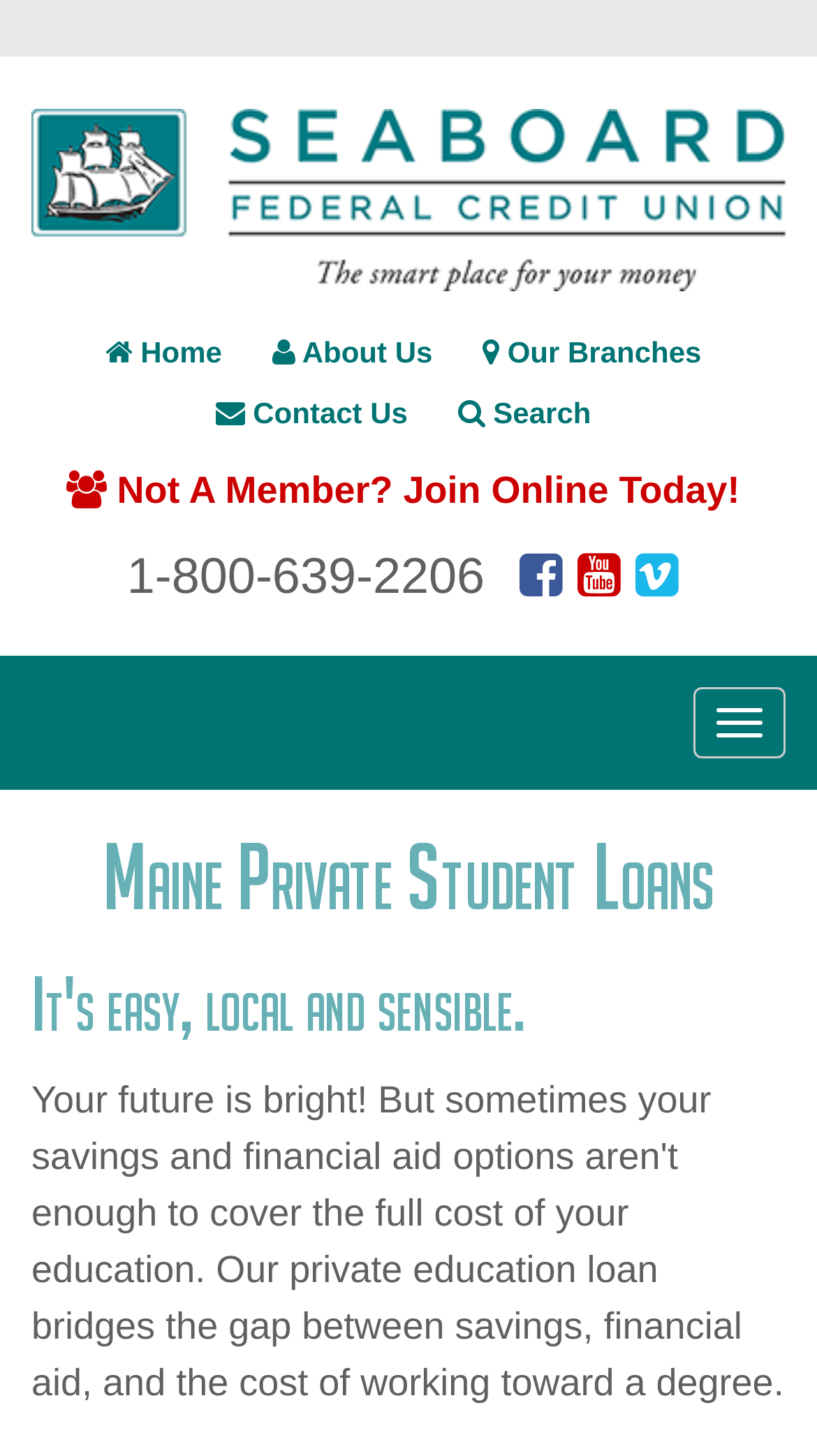Using the image as a reference, answer the following question in as much detail as possible:
What is the name of the credit union?

The name of the credit union can be found in the top-left corner of the webpage, where the logo 'Seaboard FCU' is displayed as an image.